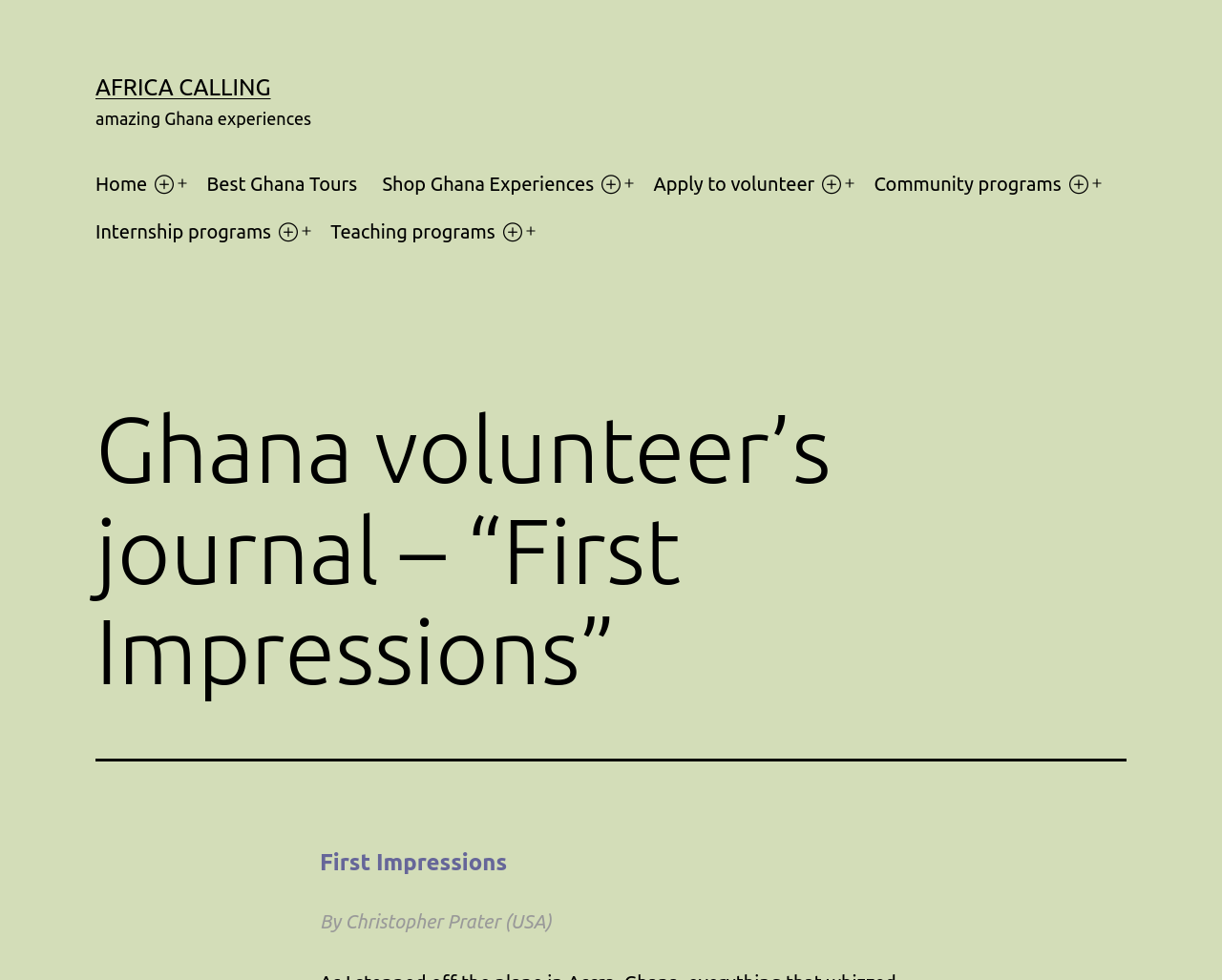Describe every aspect of the webpage in a detailed manner.

The webpage is a blog post titled "Ghana volunteer's journal - 'First Impressions'" from Africa Calling. At the top left, there is a link to "AFRICA CALLING" and a static text "amazing Ghana experiences" next to it. Below these elements, there is a primary navigation menu with several links, including "Home", "Best Ghana Tours", "Shop Ghana Experiences", "Apply to volunteer", "Community programs", and "Internship programs". Each link has a corresponding button with an icon to open a menu.

The main content of the webpage is a journal entry titled "First Impressions" written by Christopher Prater from the USA. The author's name and location are mentioned below the title. The journal entry is a personal account of the author's first impressions of Ghana, comparing it to Nepal. The text is divided into paragraphs, but the exact content is not specified.

There are no images on the page. The layout is organized, with clear headings and concise text. The navigation menu is prominent at the top, and the journal entry takes up most of the page.